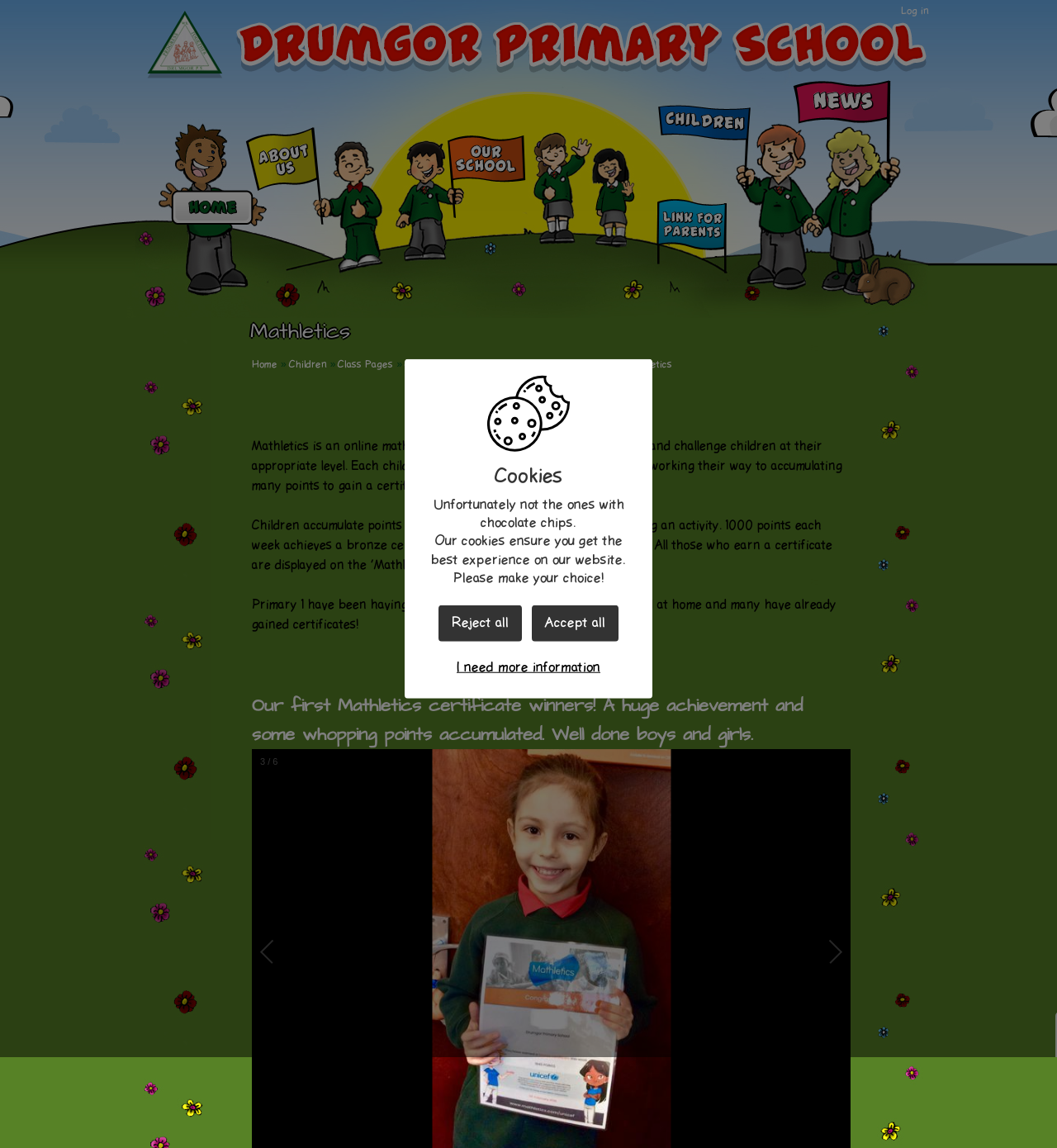Refer to the image and provide an in-depth answer to the question:
What is the achievement of Primary 1 students in Mathletics?

The StaticText element states that 'Primary 1 have been having a great time using Mathletics in school and at home and many have already gained certificates!' This indicates that Primary 1 students have achieved gaining certificates in Mathletics.